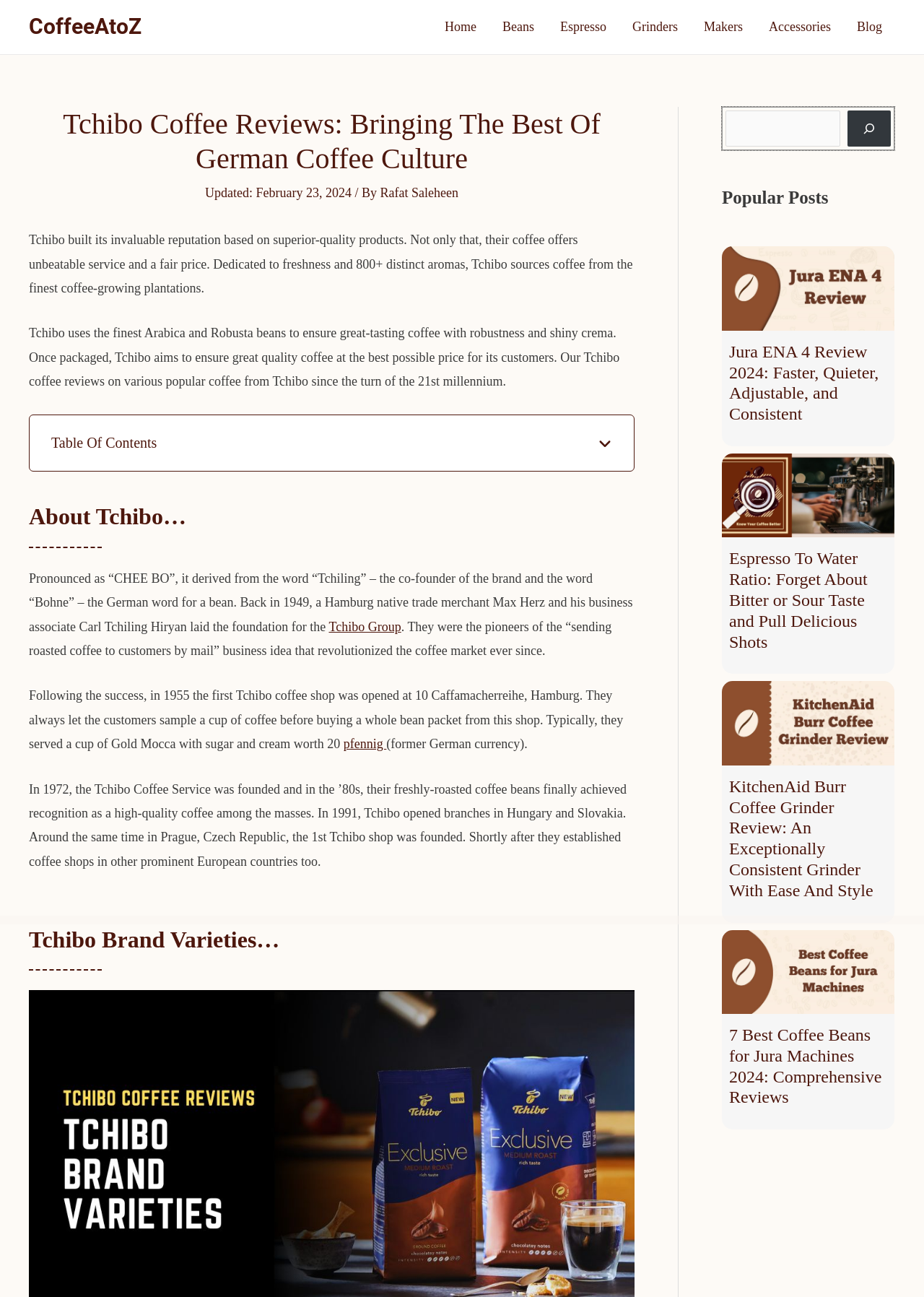What is the main title displayed on this webpage?

Tchibo Coffee Reviews: Bringing The Best Of German Coffee Culture